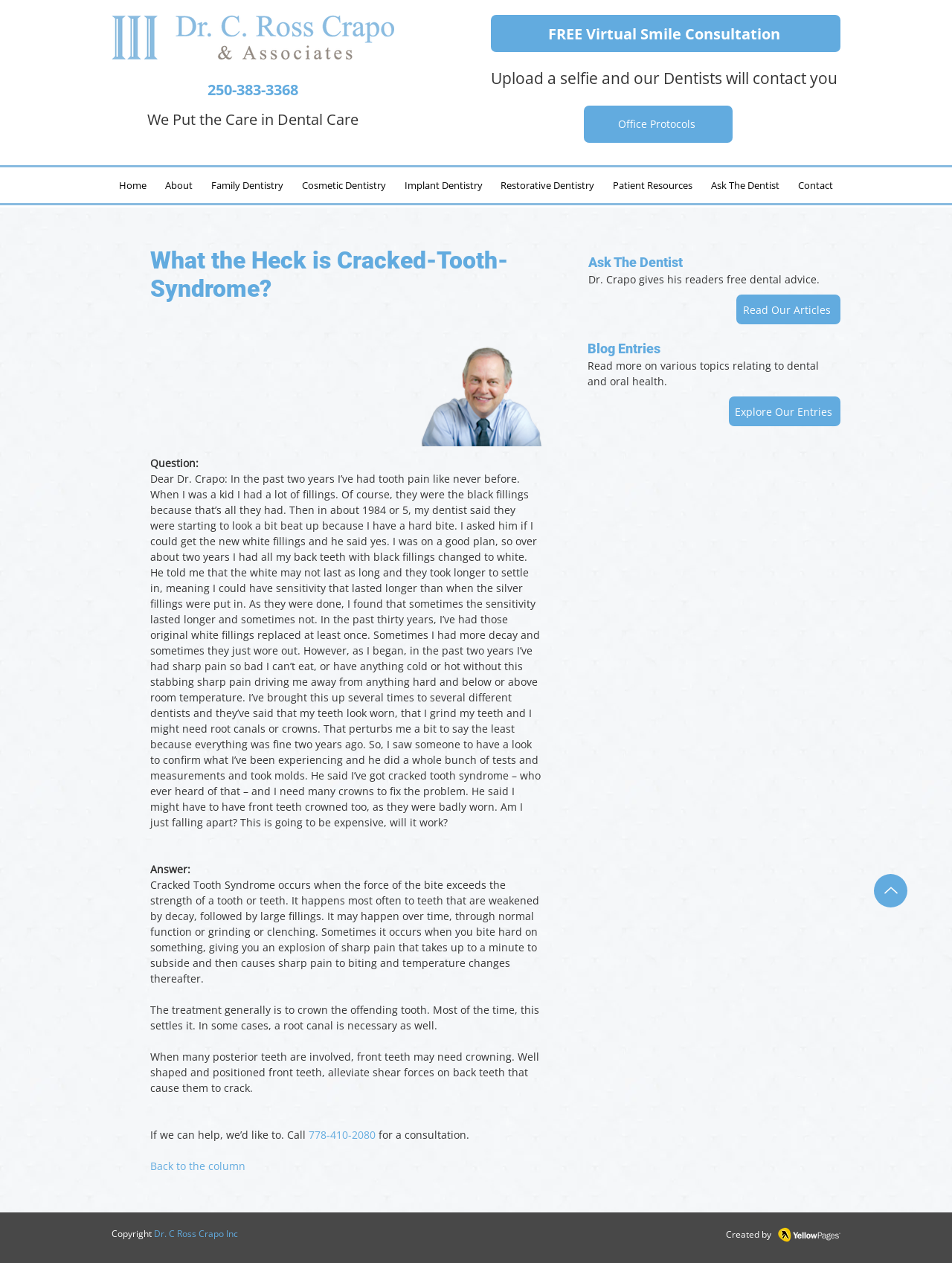Please give a succinct answer to the question in one word or phrase:
What is the phone number for a consultation?

778-410-2080